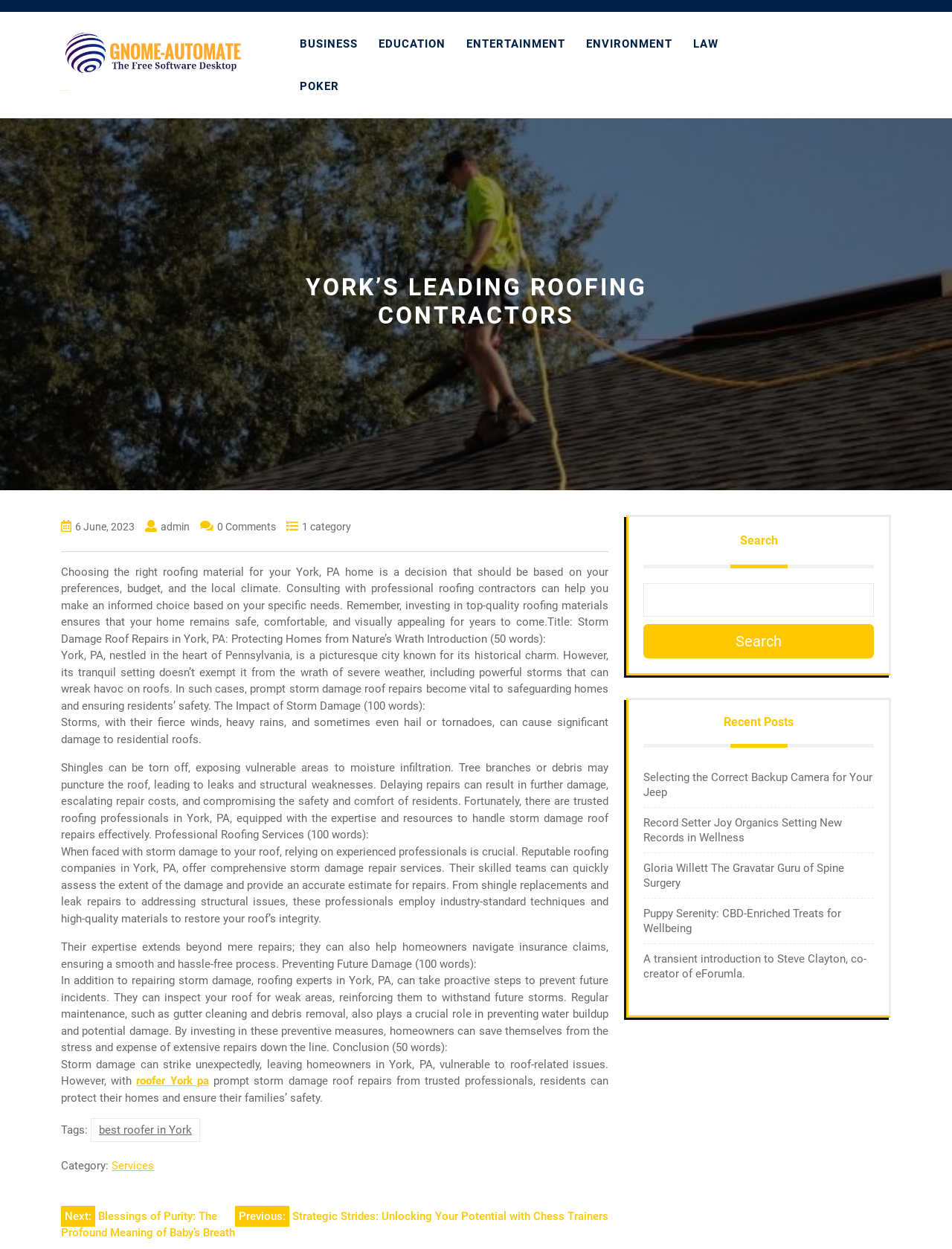Please find the bounding box coordinates of the element that must be clicked to perform the given instruction: "Navigate to the 'Posts' section". The coordinates should be four float numbers from 0 to 1, i.e., [left, top, right, bottom].

[0.064, 0.967, 0.639, 0.994]